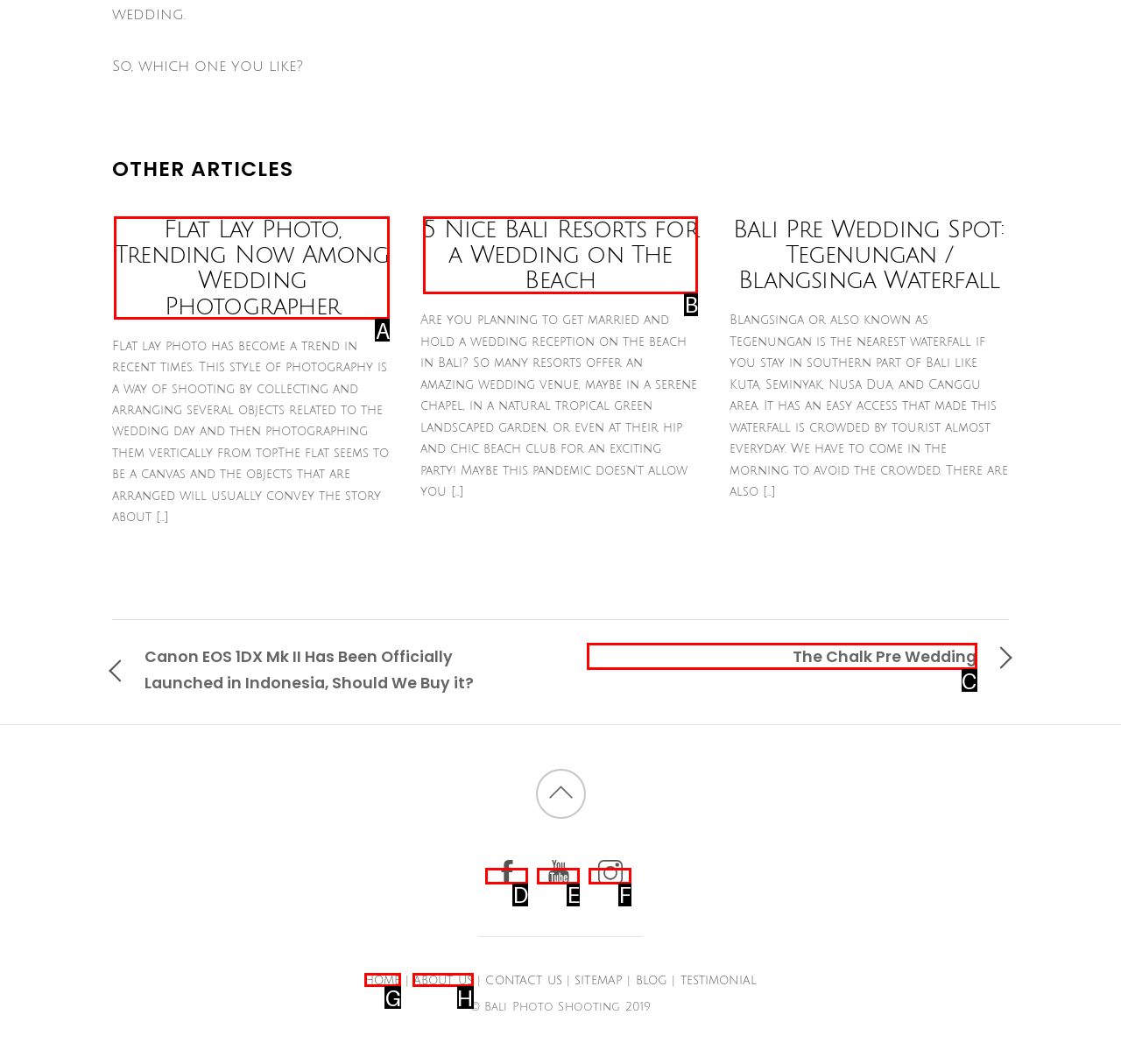From the provided options, pick the HTML element that matches the description: The Chalk Pre Wedding. Respond with the letter corresponding to your choice.

C